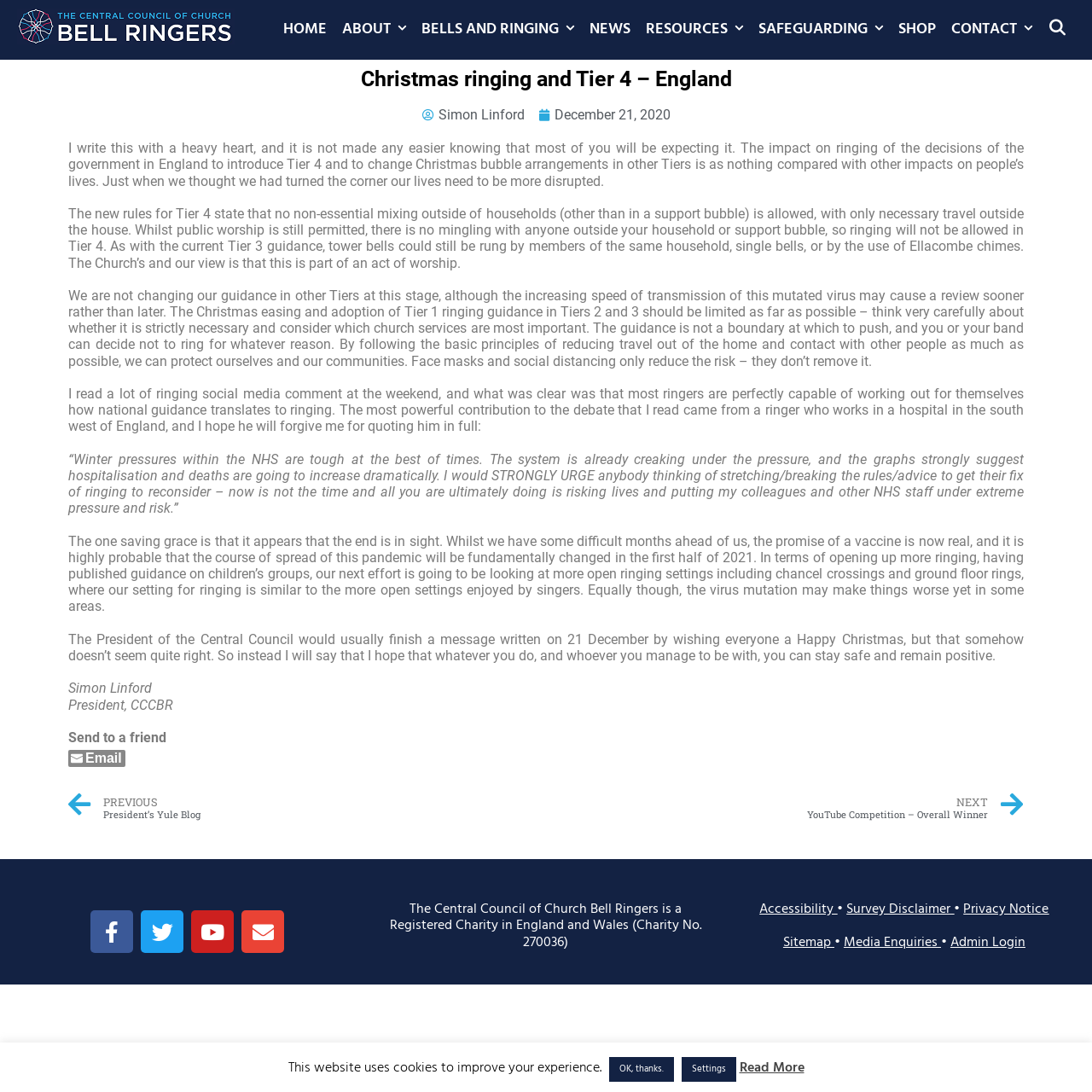Who is the author of the article?
Provide a well-explained and detailed answer to the question.

I found the answer by looking at the text above the article, which says 'Simon Linford'. This is likely the author's name.